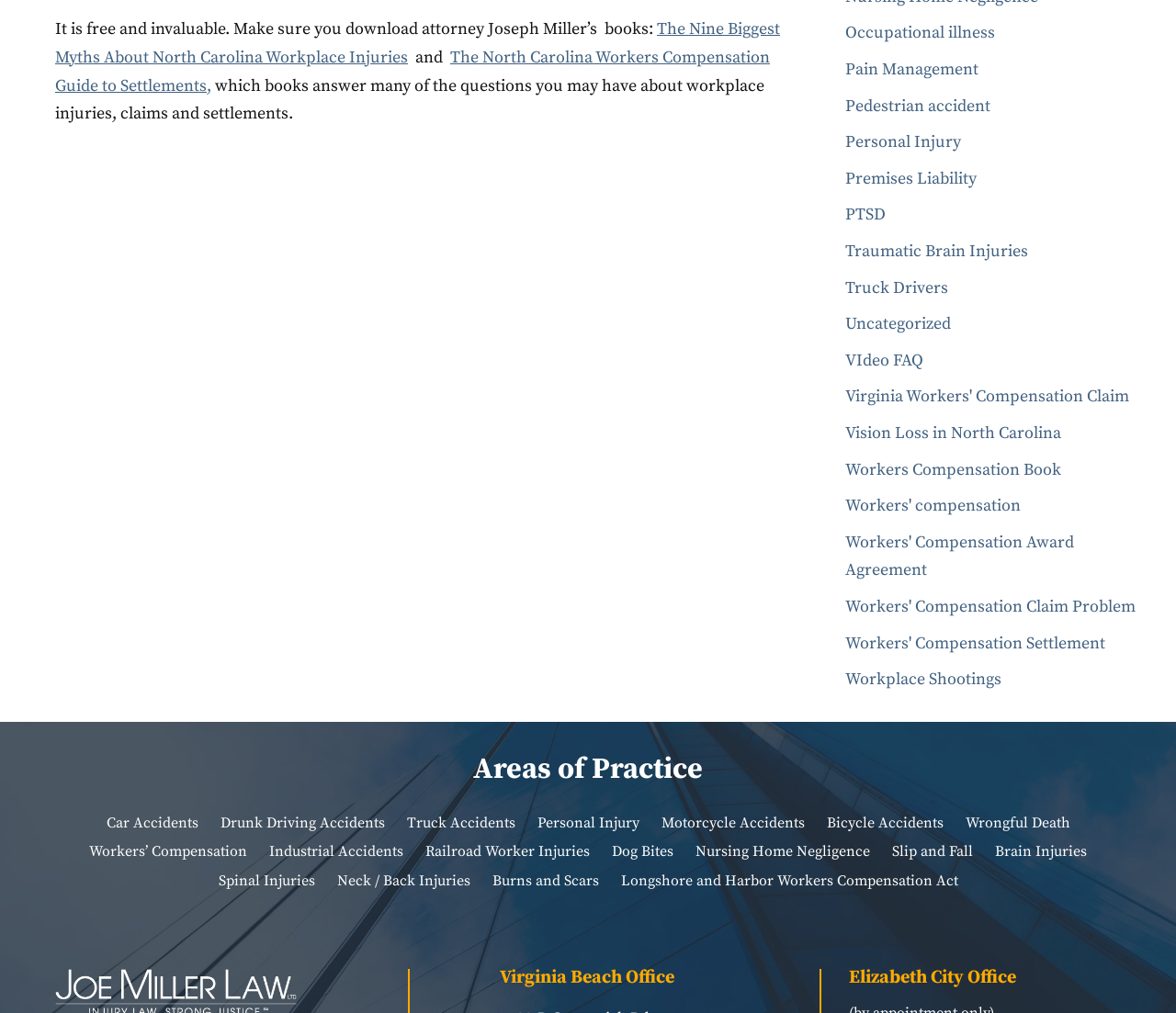Find the UI element described as: "Vision Loss in North Carolina" and predict its bounding box coordinates. Ensure the coordinates are four float numbers between 0 and 1, [left, top, right, bottom].

[0.719, 0.417, 0.902, 0.438]